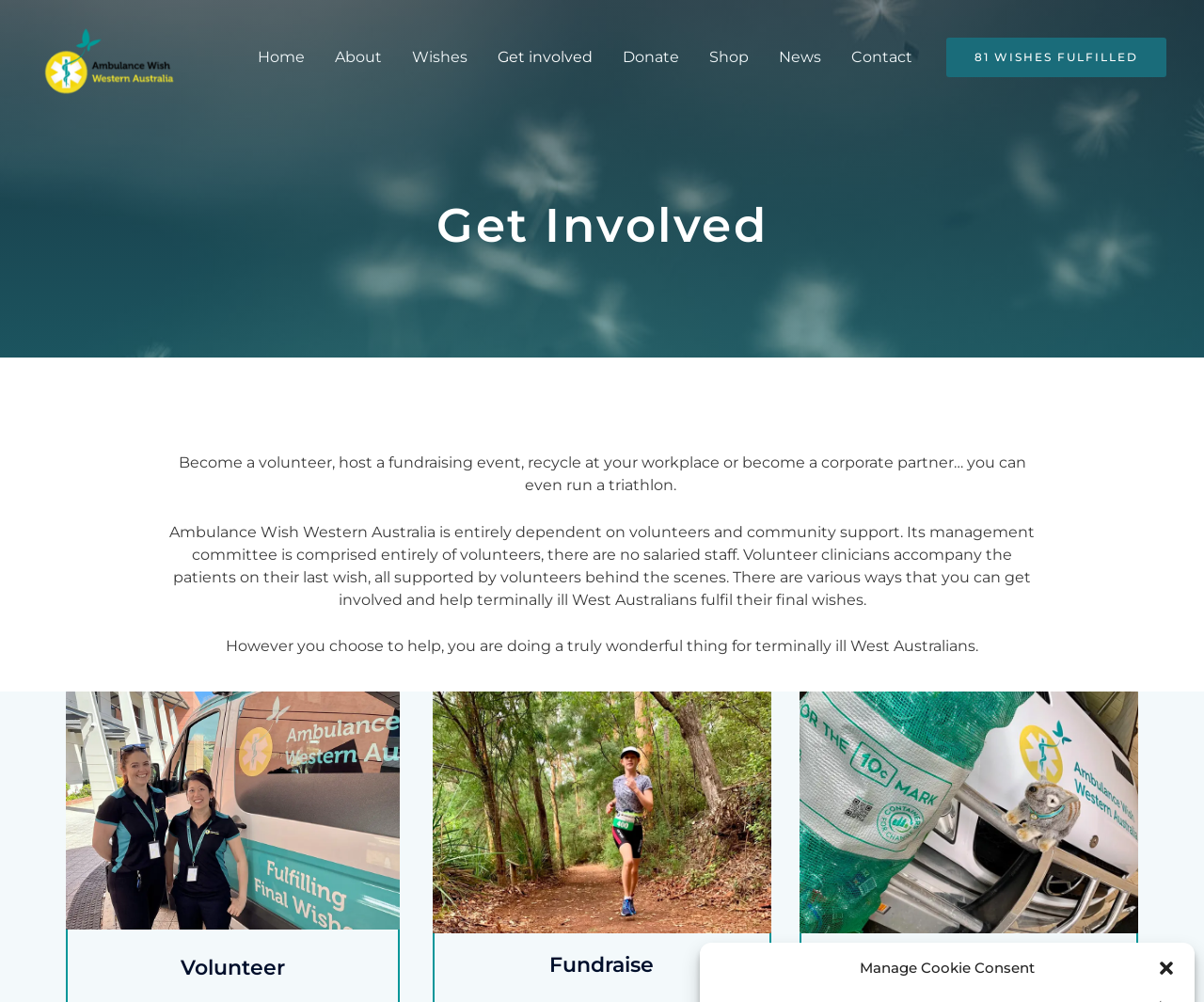Locate the bounding box coordinates of the region to be clicked to comply with the following instruction: "Learn about Ambulance Wish Western Australia". The coordinates must be four float numbers between 0 and 1, in the form [left, top, right, bottom].

[0.786, 0.038, 0.969, 0.077]